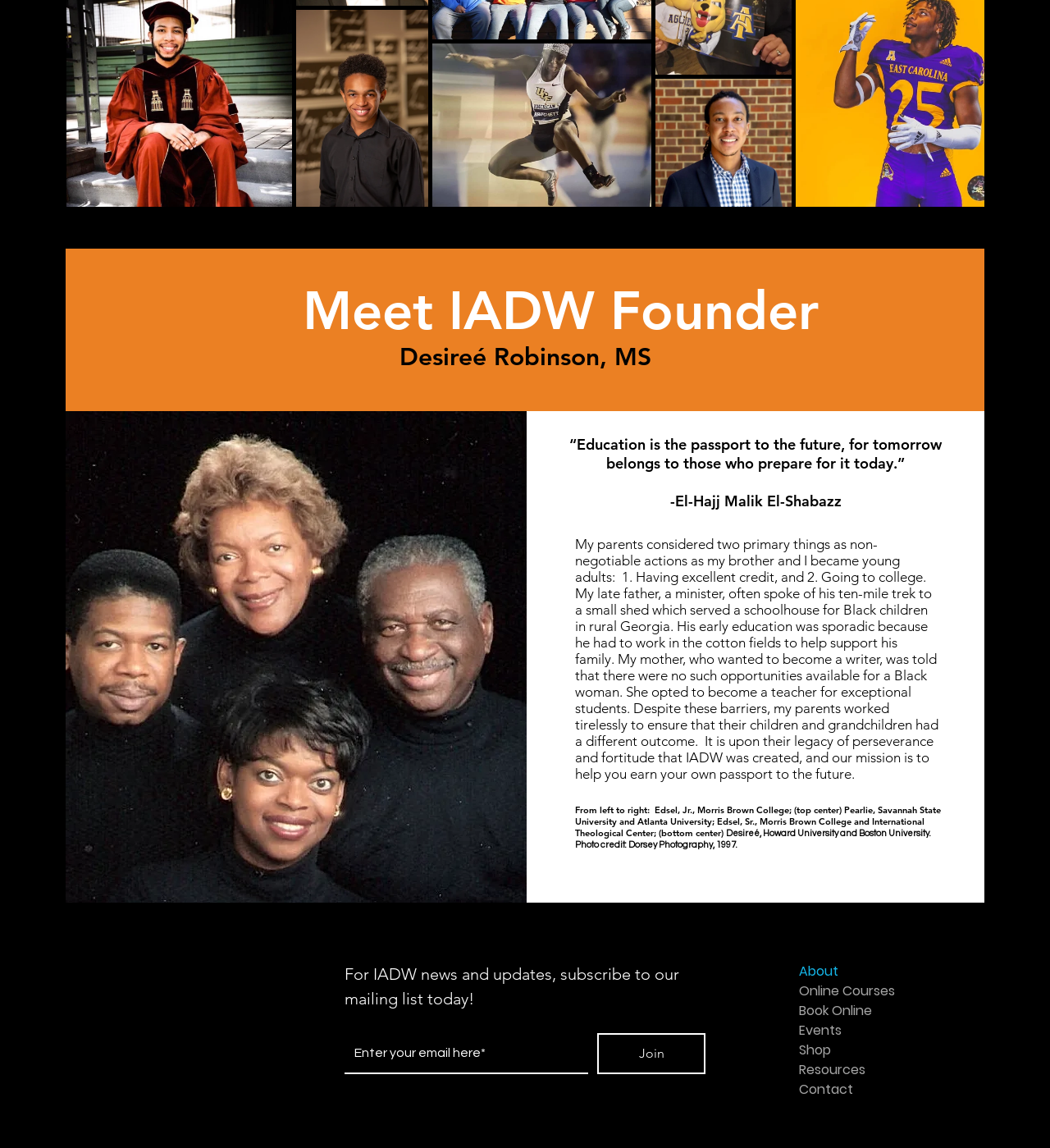Identify the bounding box coordinates for the region of the element that should be clicked to carry out the instruction: "Enter your email address". The bounding box coordinates should be four float numbers between 0 and 1, i.e., [left, top, right, bottom].

[0.328, 0.9, 0.56, 0.936]